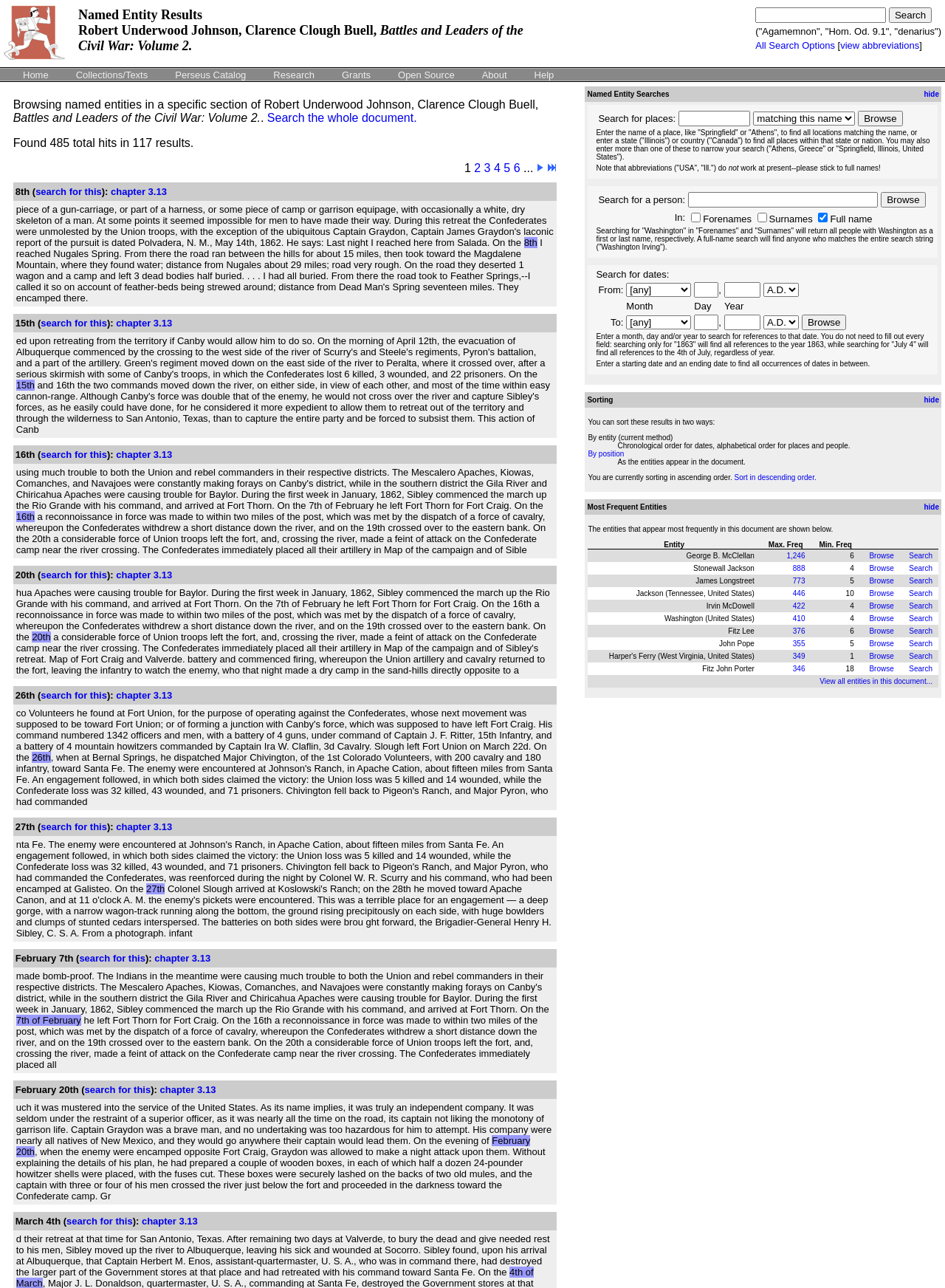What is the default selection for searching people by name?
Relying on the image, give a concise answer in one word or a brief phrase.

Full name